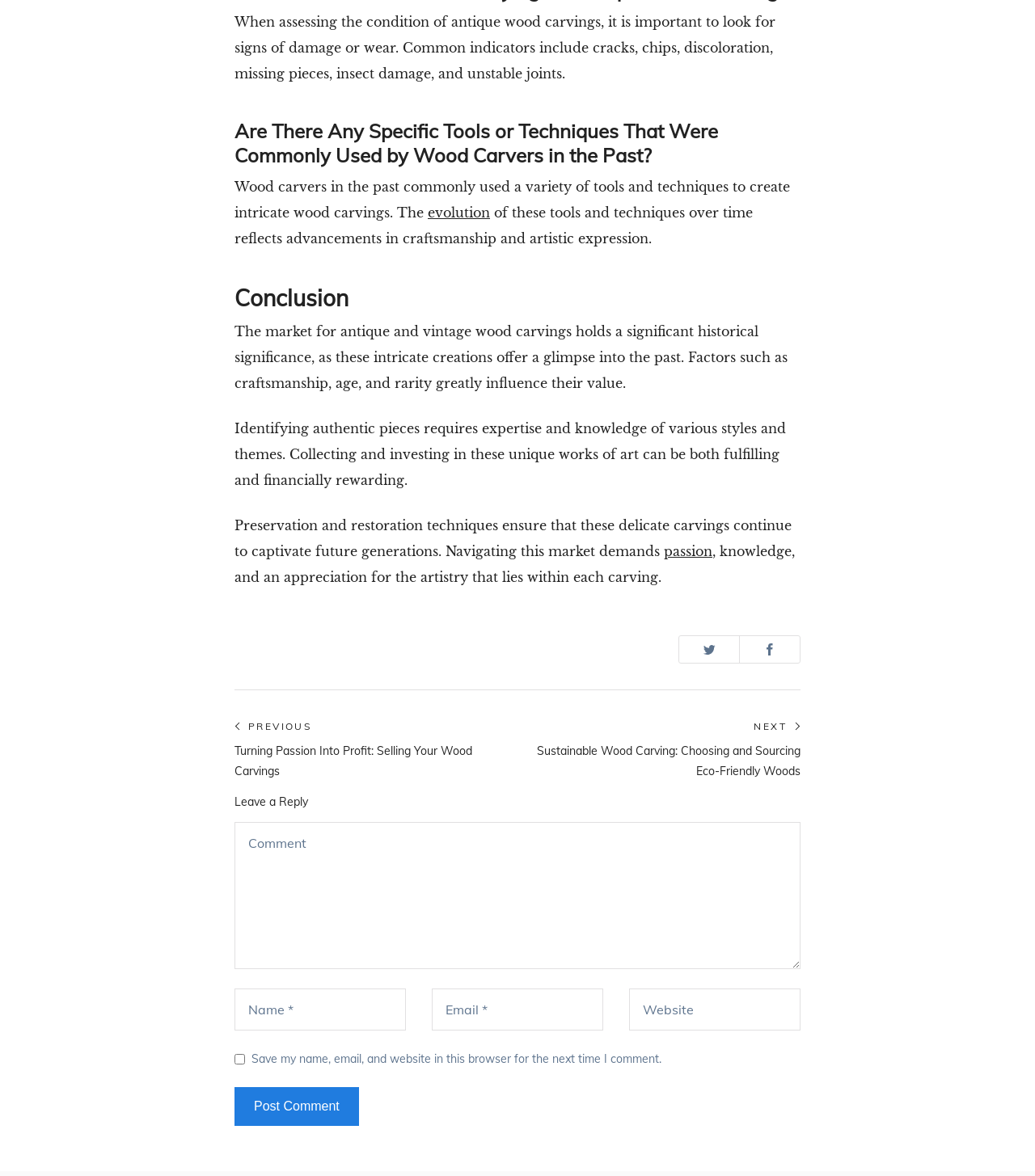Please respond to the question using a single word or phrase:
What is the orientation of the separator element?

Horizontal